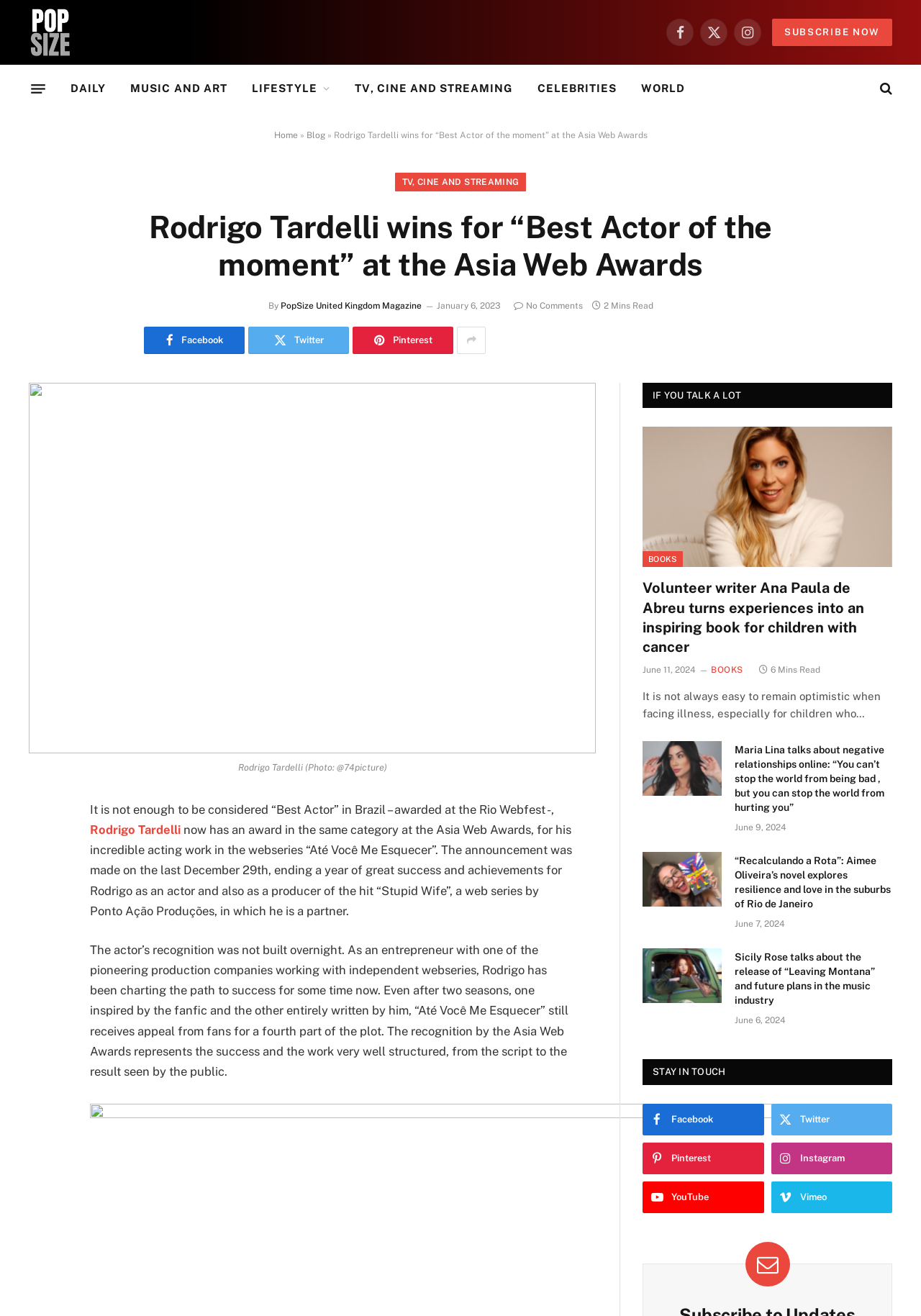What is the name of the actor who won the award?
Please provide a single word or phrase answer based on the image.

Rodrigo Tardelli